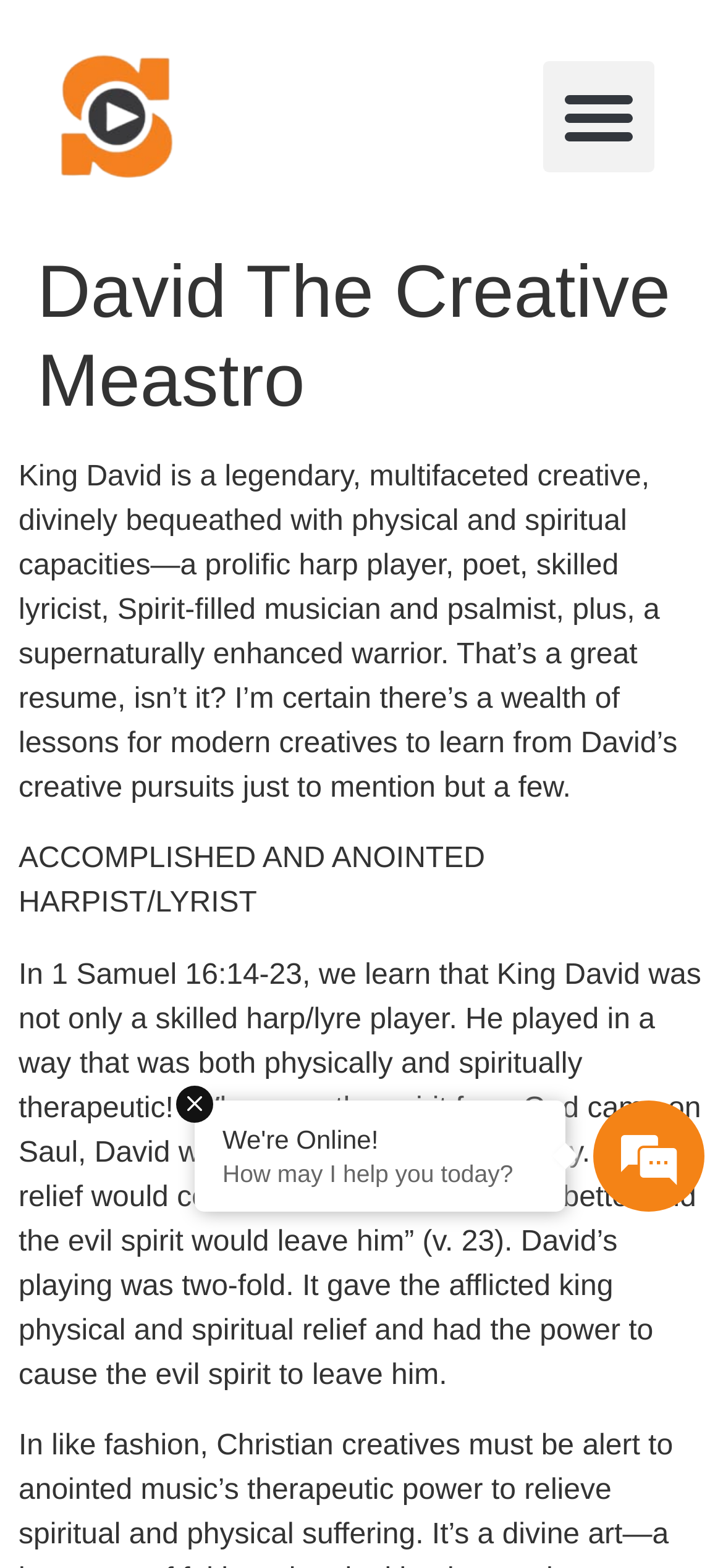What is the status of the menu toggle button? Based on the image, give a response in one word or a short phrase.

Not expanded